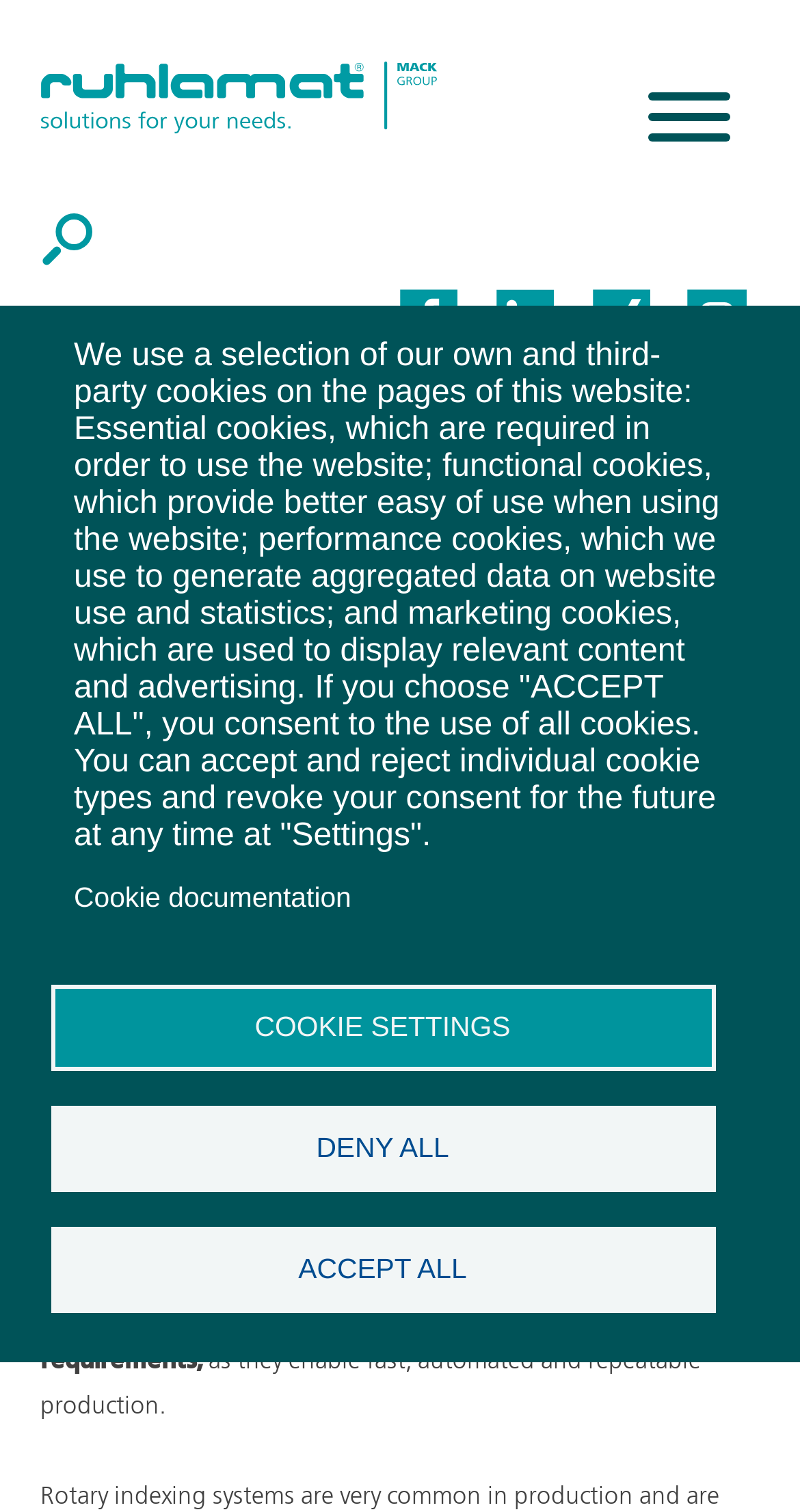Give a detailed account of the webpage.

The webpage is about Rotary Transfer Systems, a space-saving alternative for high quantity demands and long product life cycles. At the top left, there is a "Skip to main content" link. Below it, there is a navigation menu with links to "Home", "Search", and language options "DE" and "EN". On the top right, there are social media icons for Facebook, LinkedIn, Xing, and Instagram.

Below the navigation menu, there is a large image of Rotary Transfer Systems, accompanied by a heading "A SPACE-SAVING ALTERNATIVE: ROTARY TRANSFER SYSTEMS". Underneath, there is a breadcrumb navigation with links to "Home" and "Special-machinery — Quality of Ruhlamat".

The main content area has a heading "ROTARY TRANSFER SYSTEMS" followed by a blockquote with text "Space-saving rotary transfer systems for high quantity demands." Below it, there are three paragraphs of text describing the benefits of rotary transfer systems, including their efficiency, precision, and ability to enable fast, automated, and repeatable production.

At the bottom of the page, there is a section about cookie settings, with a link to "Edit cookie settings" and a detailed description of the different types of cookies used on the website. There are also three buttons to manage cookie settings: "COOKIE SETTINGS", "DENY ALL", and "ACCEPT ALL".